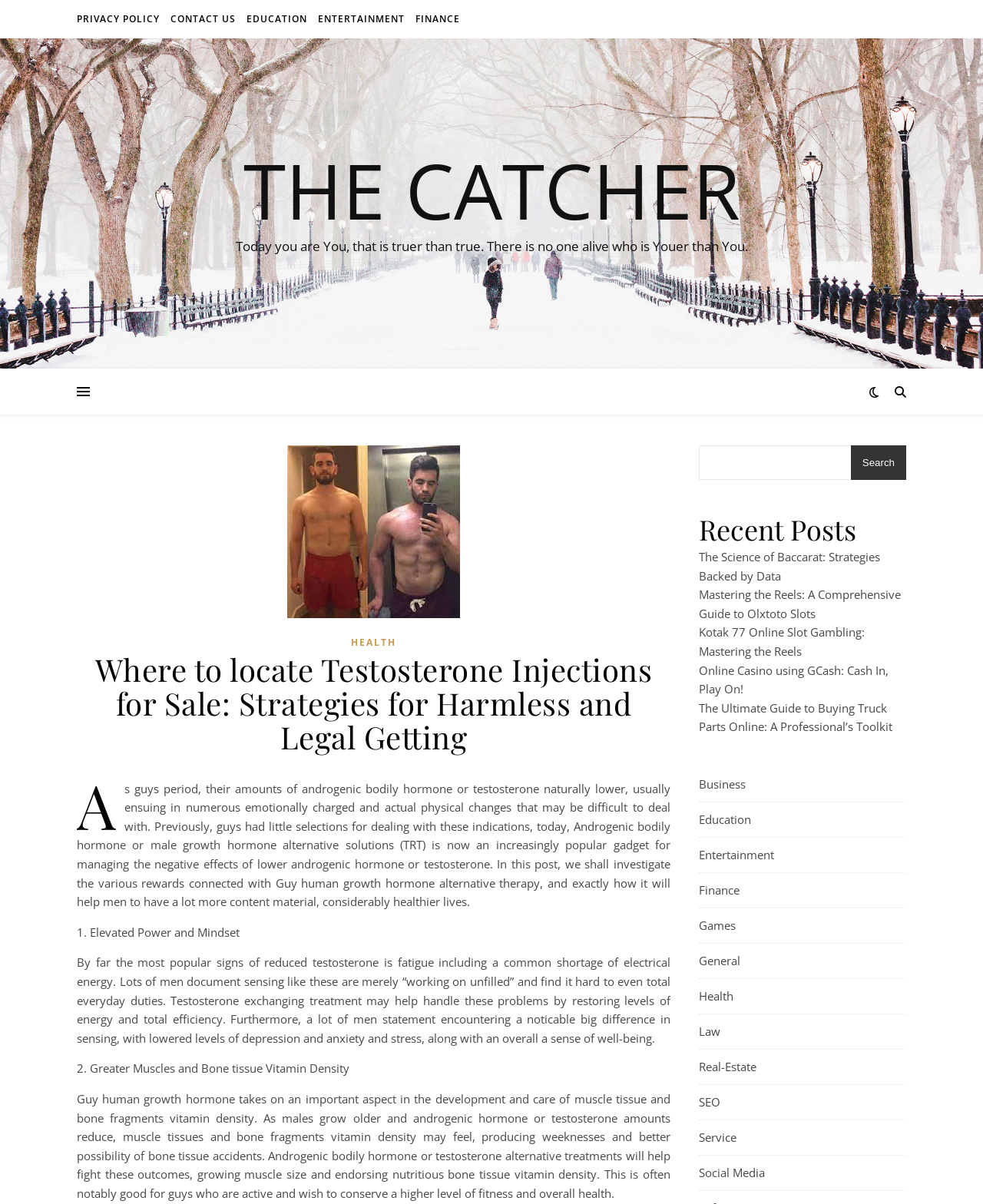Write an exhaustive caption that covers the webpage's main aspects.

This webpage is about testosterone injections for sale, providing strategies for safe and legal purchasing. At the top, there are five links: "PRIVACY POLICY", "CONTACT US", "EDUCATION", "ENTERTAINMENT", and "FINANCE". Below these links, there is a table with a logo "THE CATCHER" on the left and a quote "Today you are You, that is truer than true. There is no one alive who is Youer than You." on the right.

The main content of the webpage is divided into sections. The first section has a heading "Where to locate Testosterone Injections for Sale: Strategies for Harmless and Legal Getting" and a paragraph explaining the benefits of testosterone replacement therapy (TRT) for men. Below this, there are two subheadings: "1. Elevated Power and Mindset" and "2. Greater Muscles and Bone tissue Vitamin Density", each followed by a paragraph describing the benefits of TRT.

On the right side of the webpage, there is a search bar with a button labeled "Search". Below the search bar, there is a section titled "Recent Posts" with five links to articles on various topics, including baccarat, online slots, and truck parts.

At the bottom of the webpage, there are 15 links to different categories, including "Business", "Education", "Entertainment", "Finance", and "Health", among others.